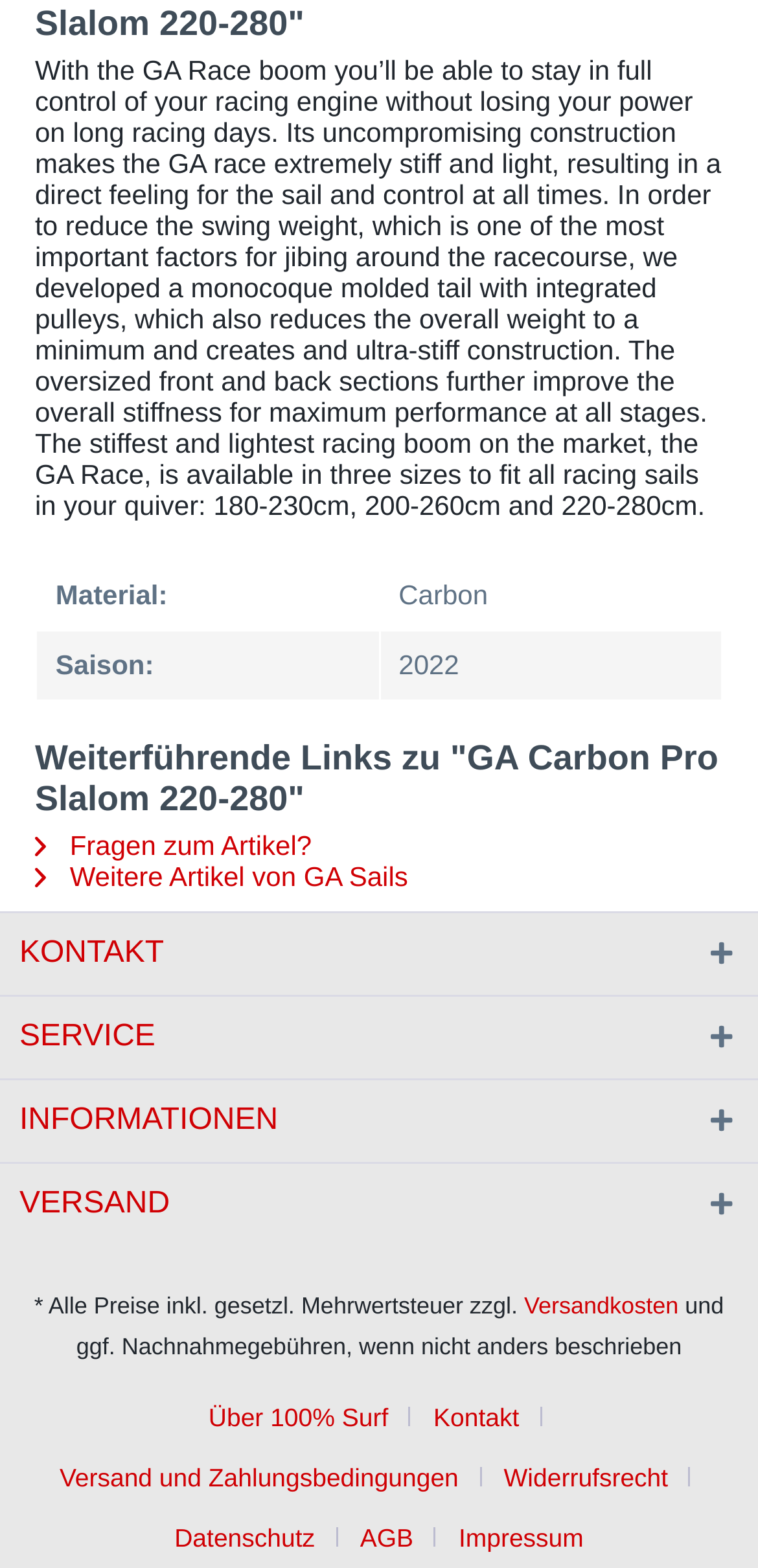Identify the bounding box coordinates of the region that should be clicked to execute the following instruction: "View more articles from GA Sails".

[0.046, 0.549, 0.538, 0.569]